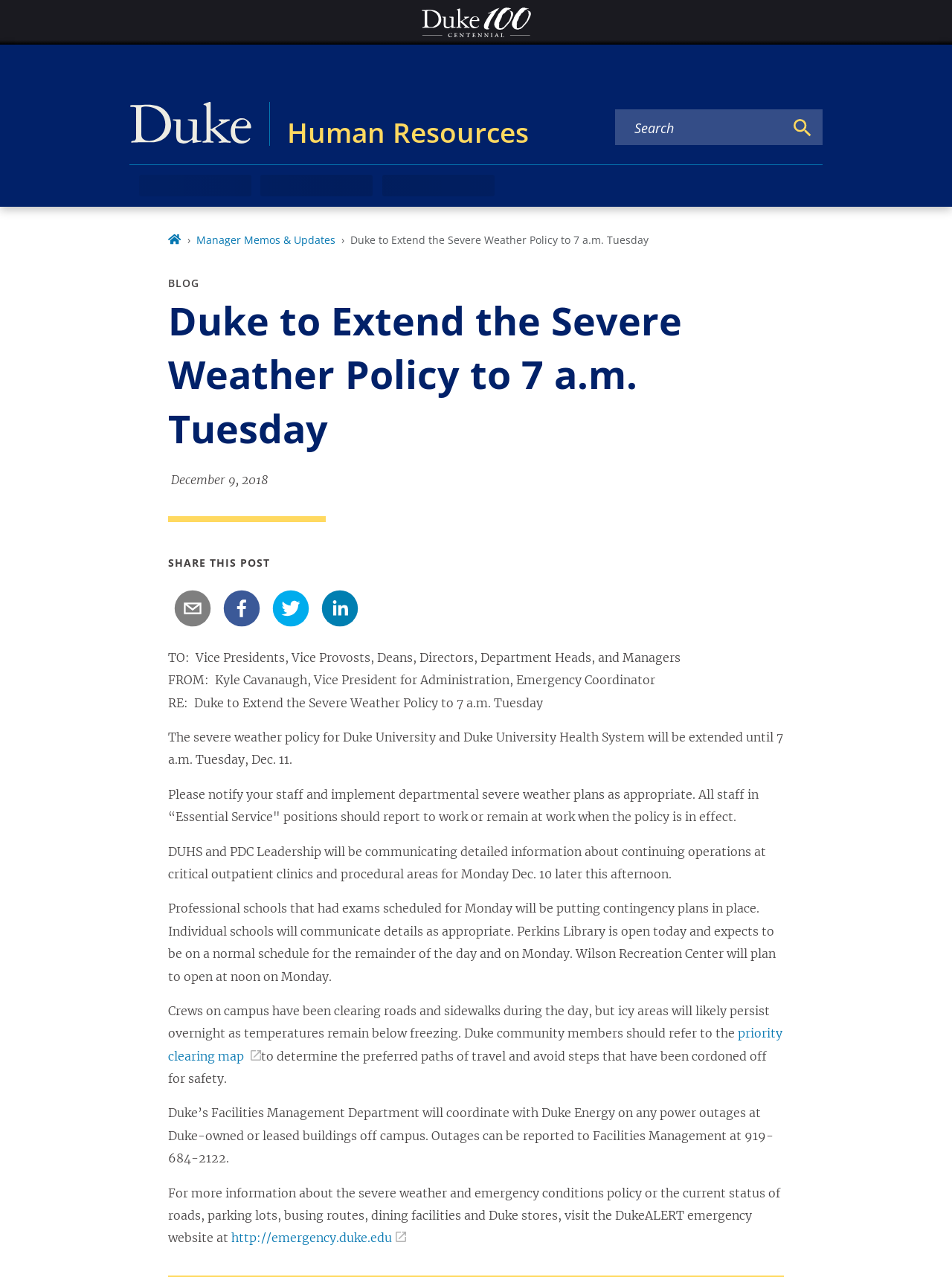What is the recommended resource for determining preferred paths of travel?
Answer the question with as much detail as you can, using the image as a reference.

The memo recommends referring to the 'priority clearing map' to determine the preferred paths of travel and avoid steps that have been cordoned off for safety.